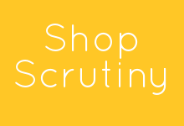Outline with detail what the image portrays.

The image features the text "Shop Scrutiny" displayed prominently against a bright yellow background. The phrase suggests a focus on examining or analyzing the shopping experience, possibly relating to best practices in retail settings or market stalls. This visually striking title could be part of a broader discussion about customer interactions, sales techniques, or enhancing the shopping experience for both vendors and buyers. The cheerful yellow hue may evoke feelings of warmth and welcoming, encouraging potential shoppers to engage more actively in their purchasing journey.